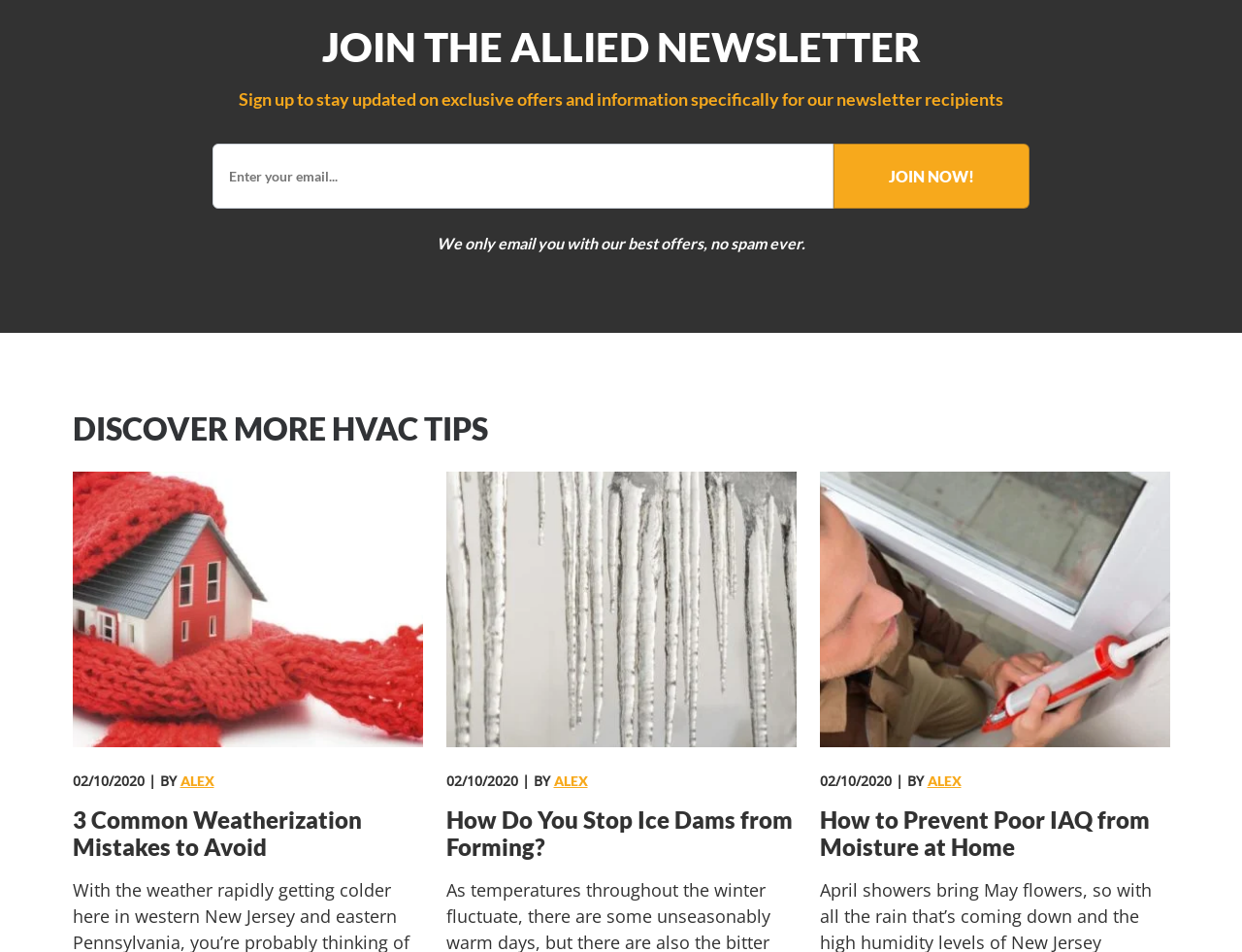Using the provided element description: "Alex", determine the bounding box coordinates of the corresponding UI element in the screenshot.

[0.446, 0.811, 0.473, 0.828]